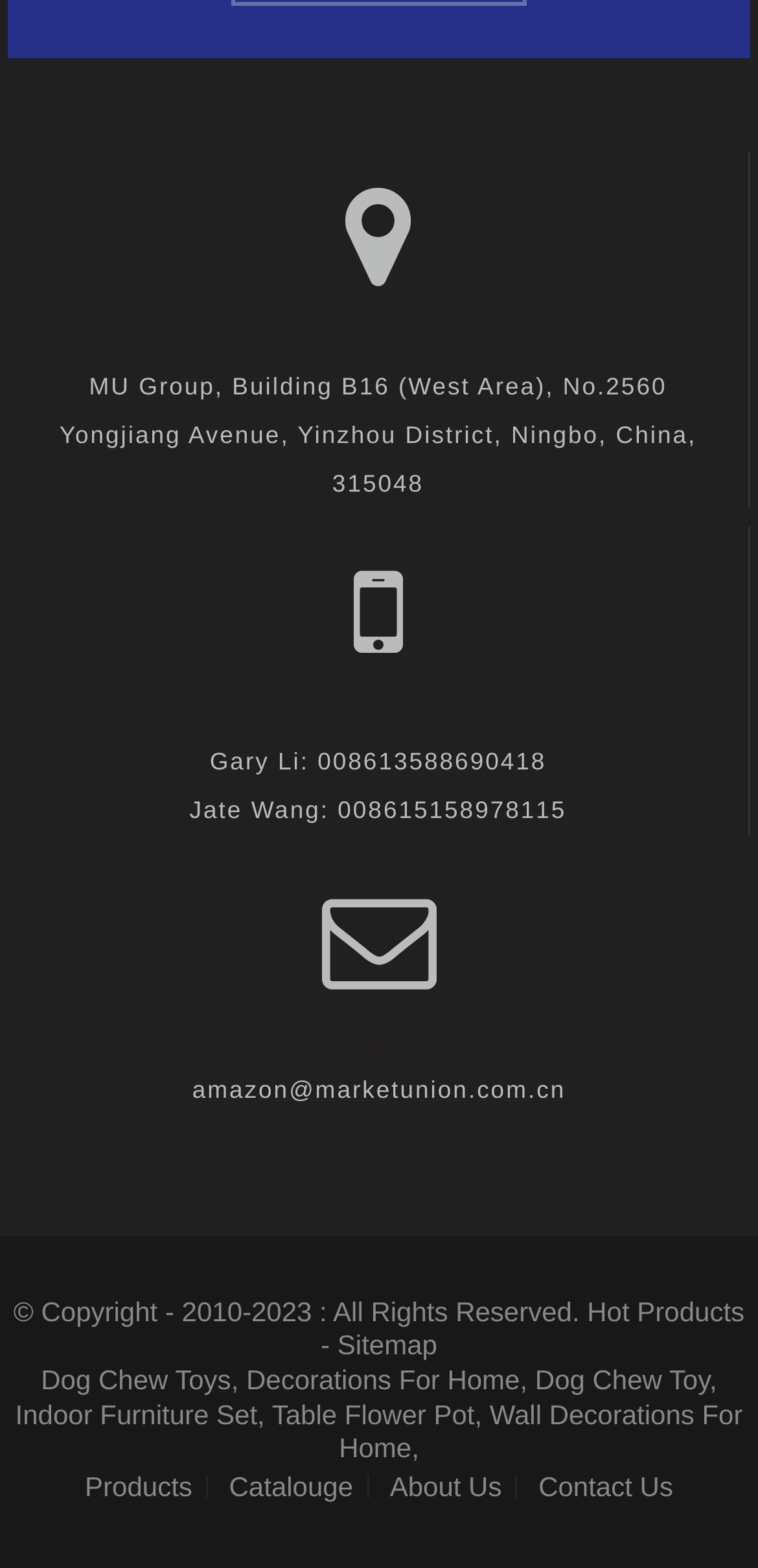Answer with a single word or phrase: 
What is the copyright year range?

2010-2023